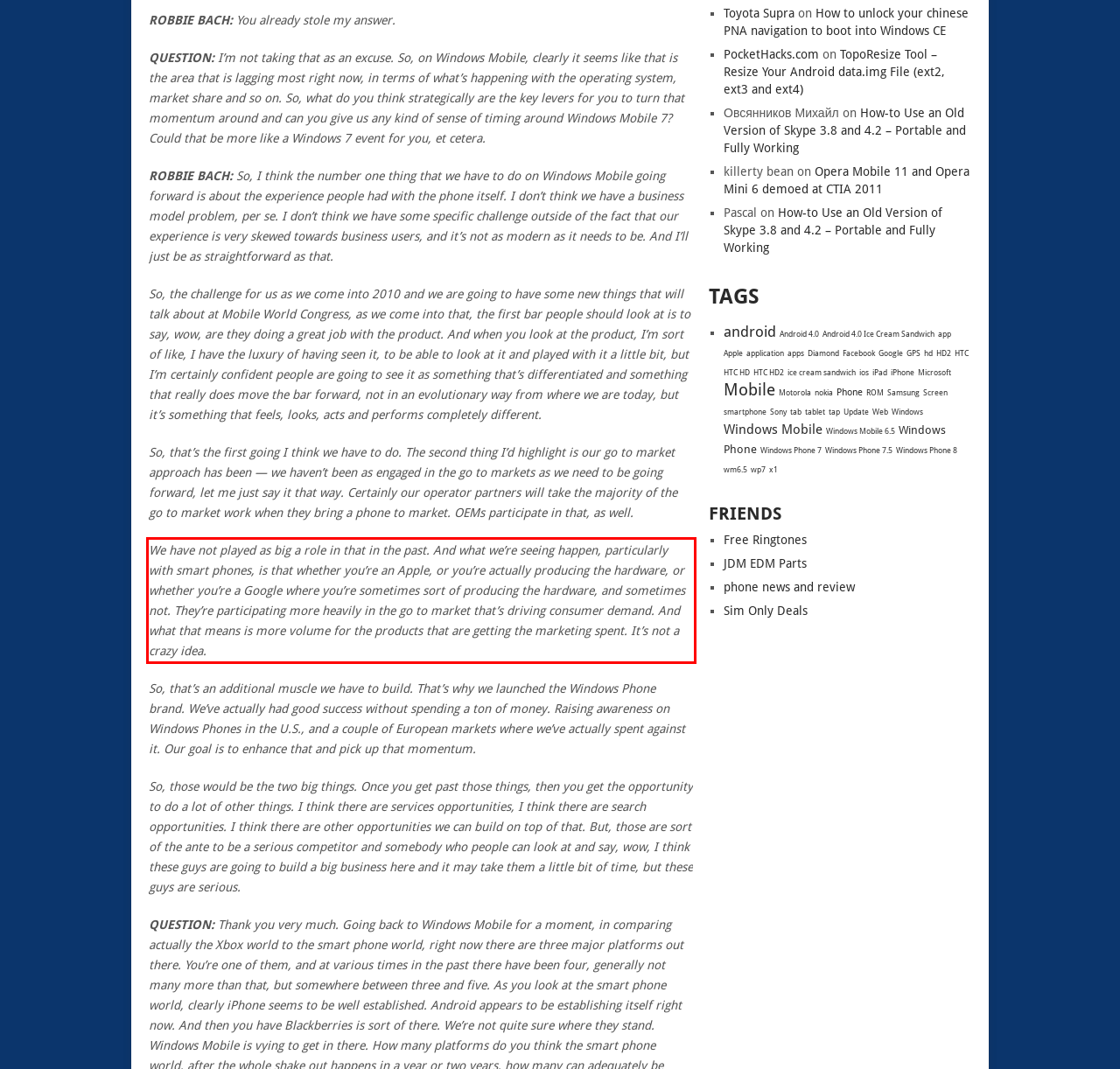Extract and provide the text found inside the red rectangle in the screenshot of the webpage.

We have not played as big a role in that in the past. And what we’re seeing happen, particularly with smart phones, is that whether you’re an Apple, or you’re actually producing the hardware, or whether you’re a Google where you’re sometimes sort of producing the hardware, and sometimes not. They’re participating more heavily in the go to market that’s driving consumer demand. And what that means is more volume for the products that are getting the marketing spent. It’s not a crazy idea.